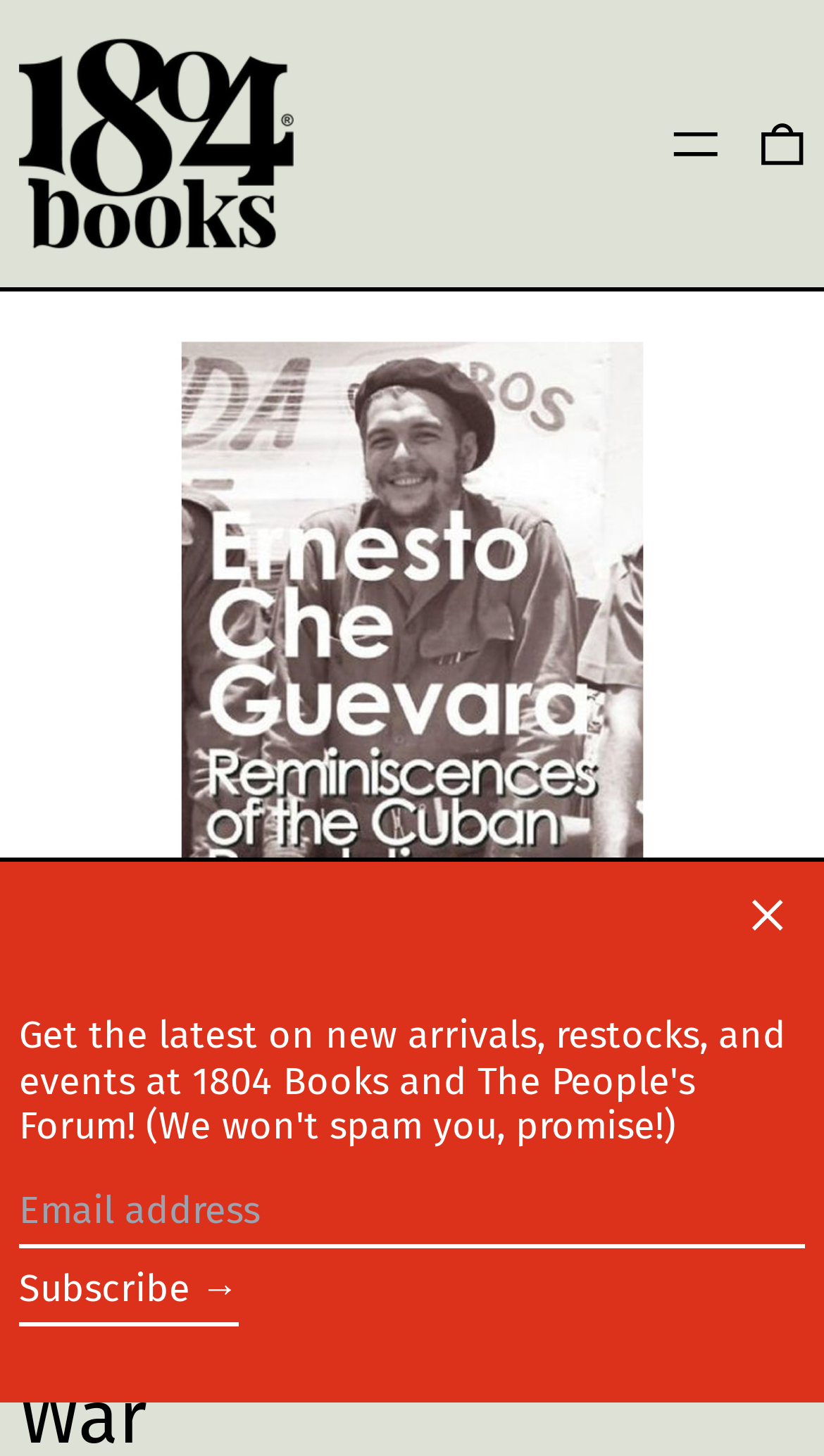Refer to the screenshot and answer the following question in detail:
Is the menu currently open?

I saw a button element with the text 'MENU' which suggests that the menu is not currently open, as there is no indication of an open menu or a 'Close menu' button.